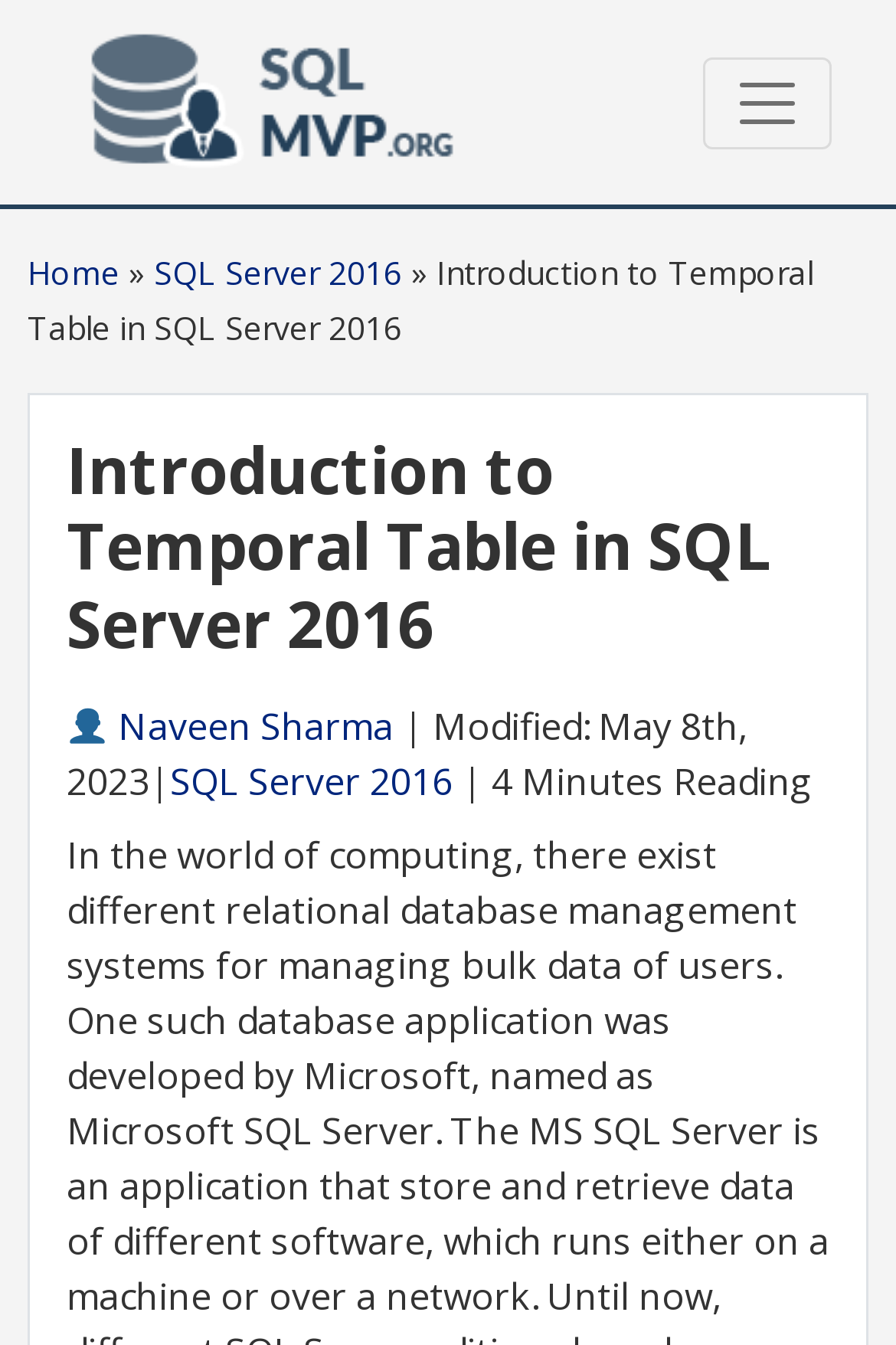Give a one-word or short phrase answer to this question: 
What is the logo of the website?

logo